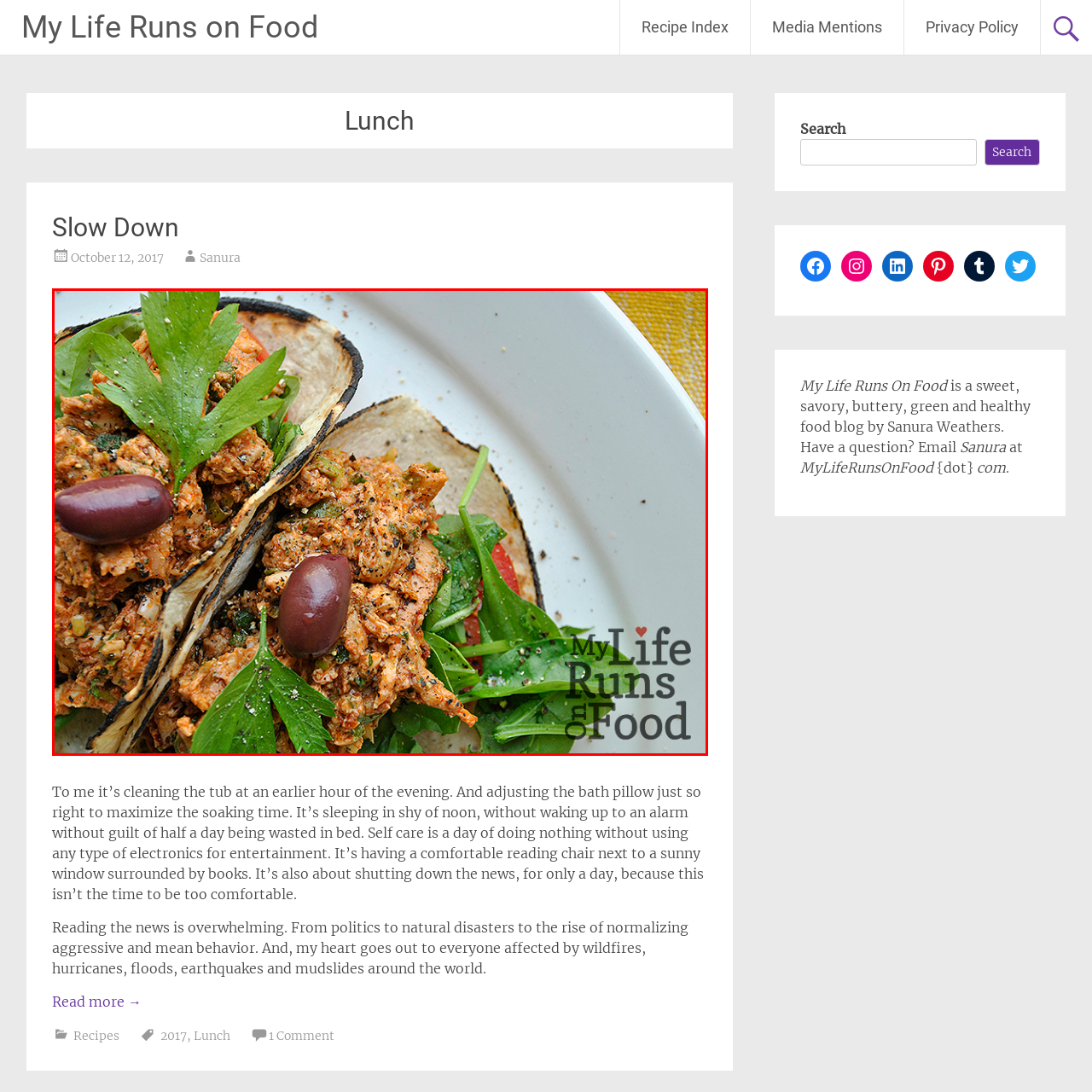Offer an in-depth description of the picture located within the red frame.

**Caption:** A vibrant and appetizing presentation of Sundried Tomato Chicken Salad Tacos, showcased on a simple white plate. The dish features two soft tortillas filled with a hearty mixture of shredded chicken blended with sundried tomatoes, garnished with fresh parsley for a pop of color. Each taco is topped with glossy Kalamata olives, adding a touch of Mediterranean flavor. Surrounding the tacos is a bed of fresh salad greens, enhancing the dish's appeal with a healthy, green touch. This image is part of a culinary journey featured on "My Life Runs on Food," celebrating flavorful and nutritious recipes.